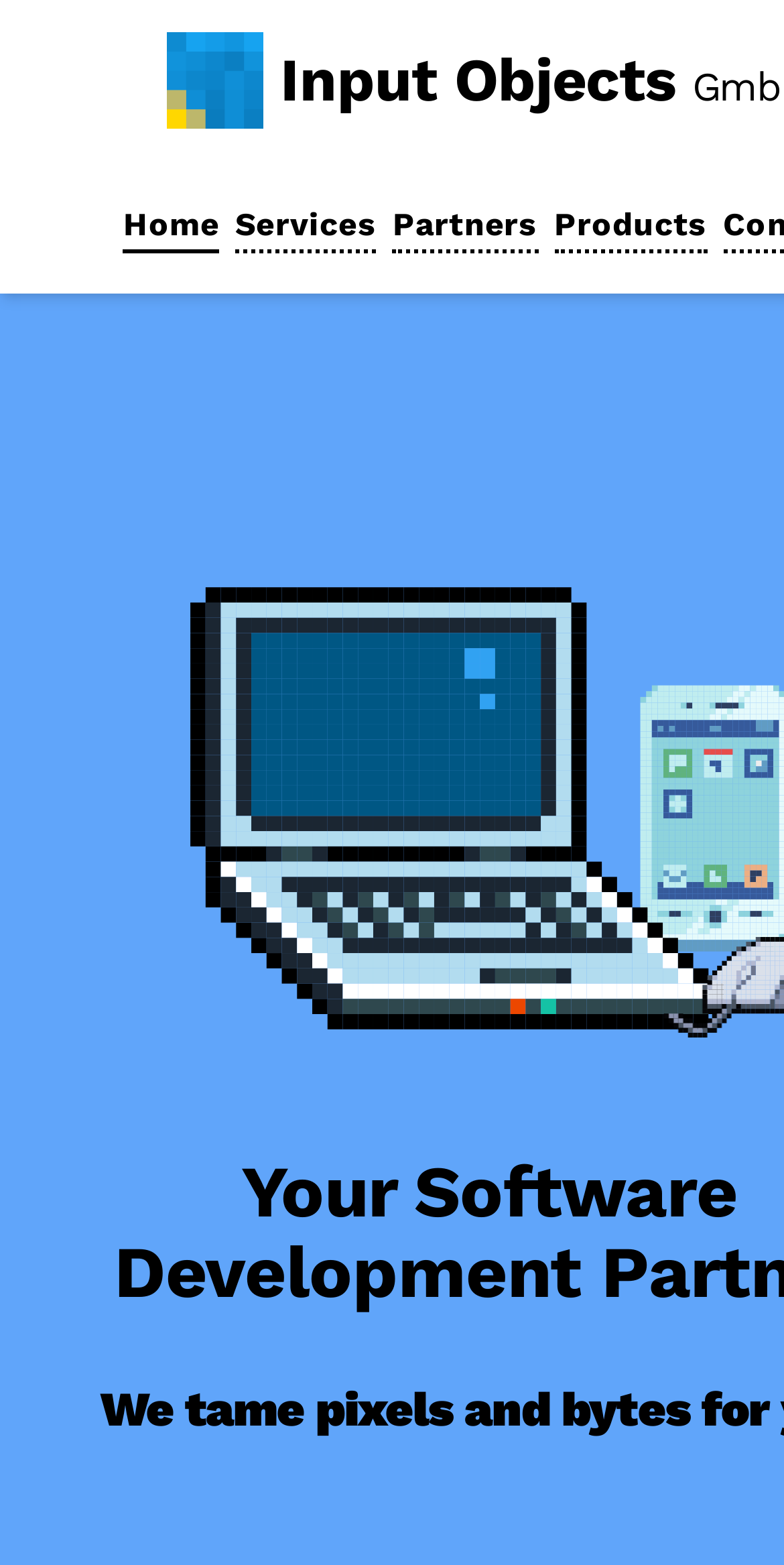Find the headline of the webpage and generate its text content.

Your Software Development Partner